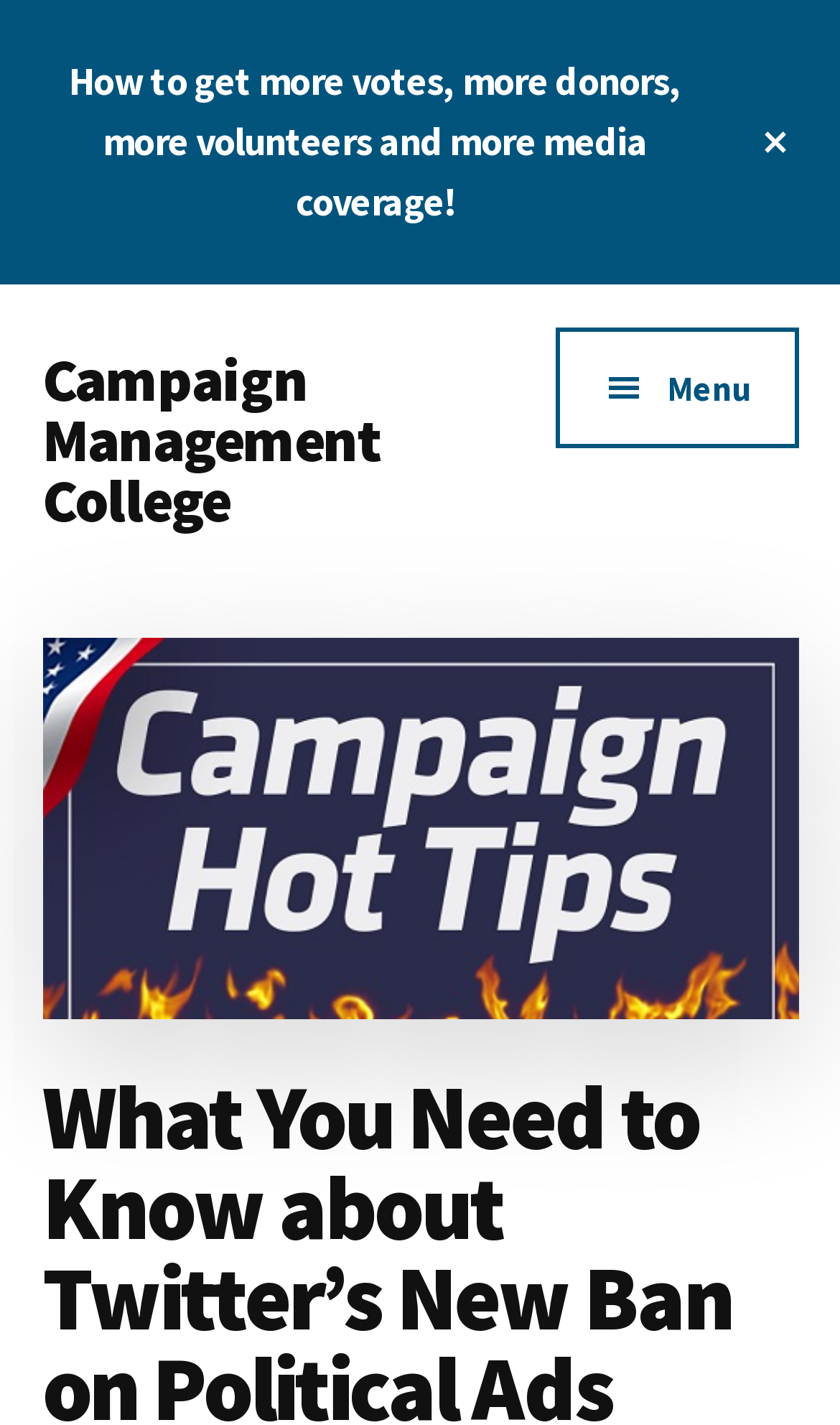What is the main topic of the webpage?
Carefully analyze the image and provide a thorough answer to the question.

The webpage has a link with the text 'Campaign Management College' and a static text that mentions 'votes', 'donors', 'volunteers', and 'media coverage', which are all related to campaign management. Therefore, the main topic of the webpage is likely campaign management.